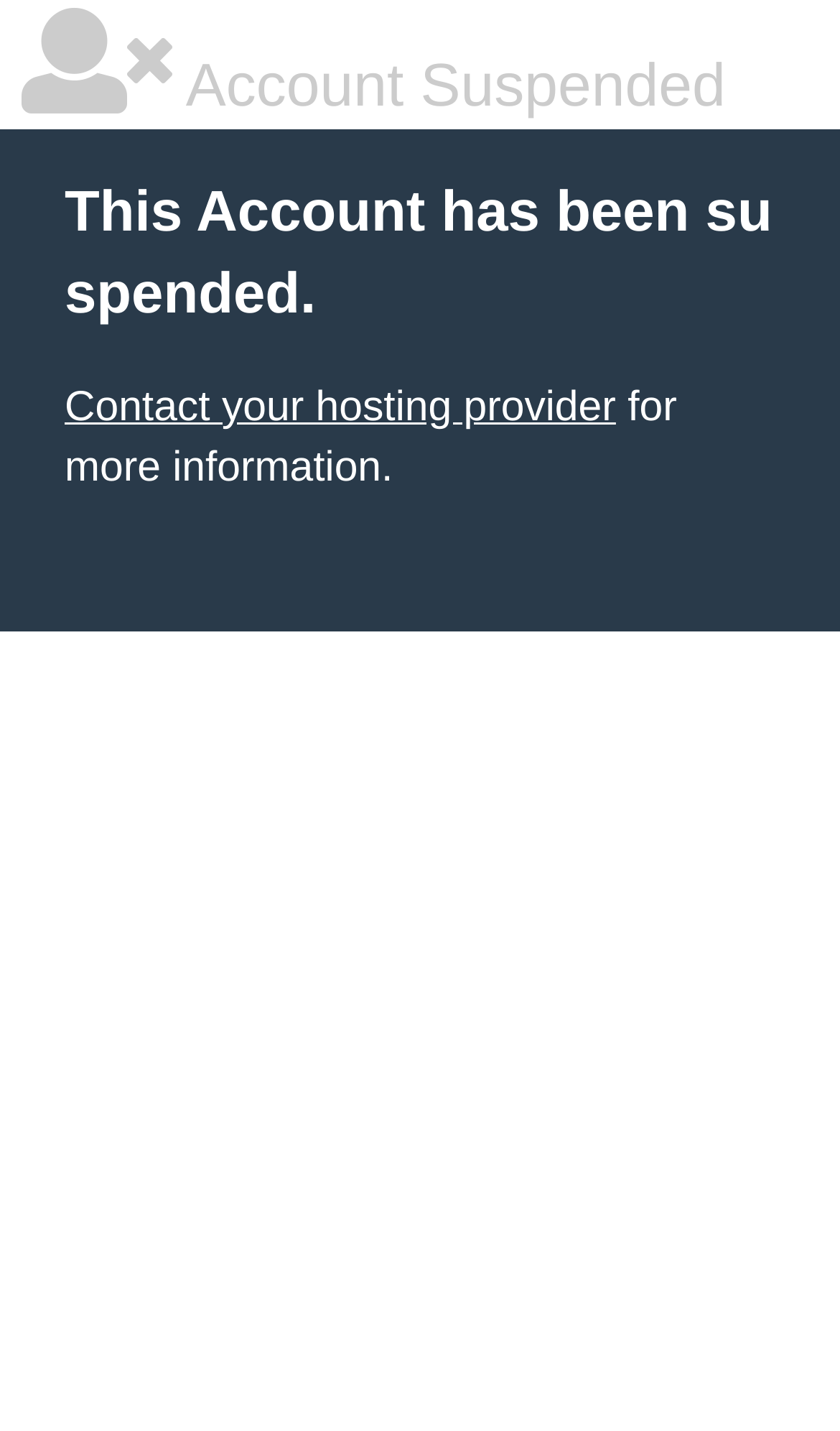Identify the bounding box for the UI element specified in this description: "Contact your hosting provider". The coordinates must be four float numbers between 0 and 1, formatted as [left, top, right, bottom].

[0.077, 0.268, 0.733, 0.301]